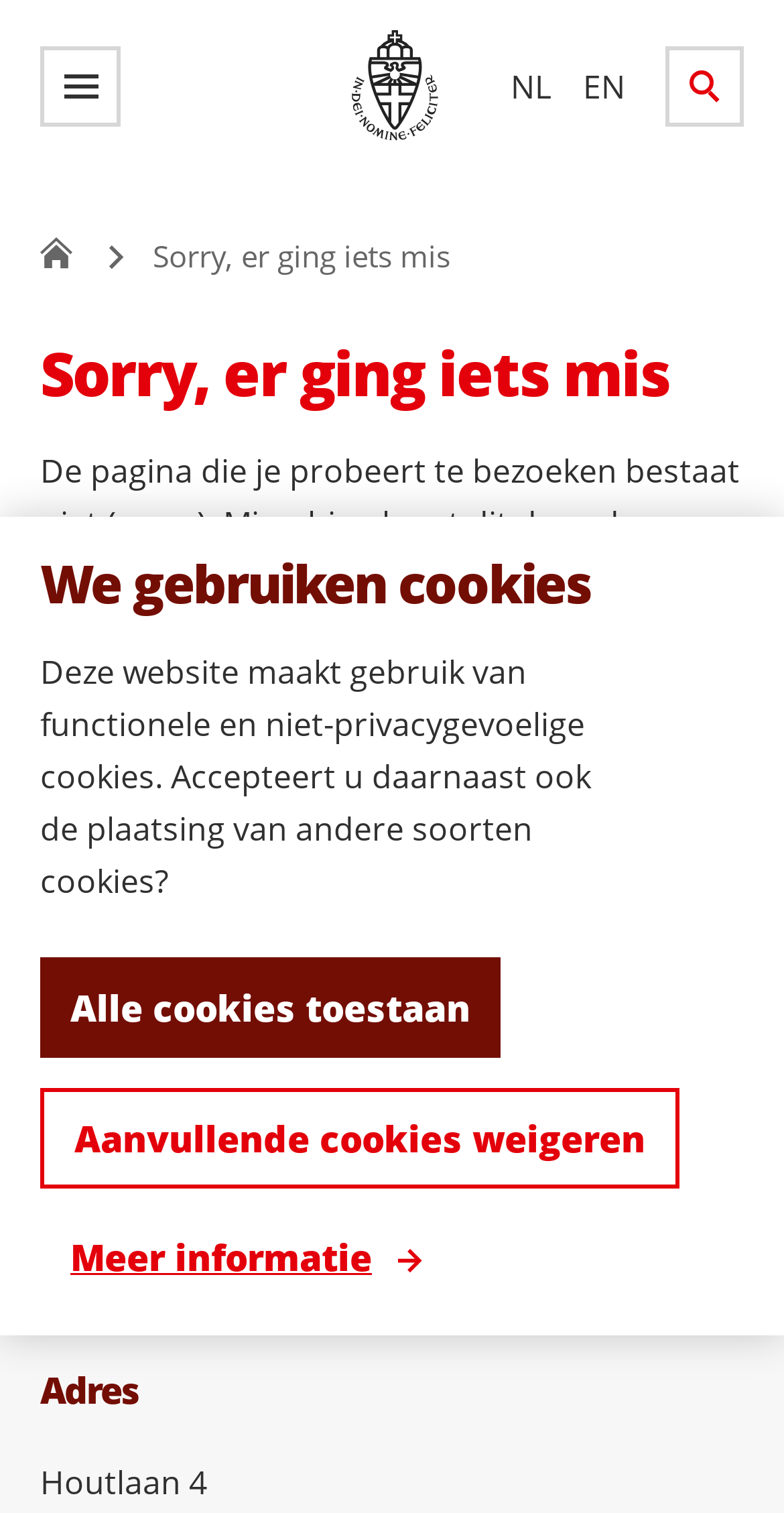Provide an in-depth caption for the elements present on the webpage.

The webpage appears to be an error page from Radboud Universiteit, with a title "Sorry, er ging iets mis" (Sorry, something went wrong). At the top, there is a link to skip to the main content and a button to access the main menu. The university's logo is also present, along with language options (NL and EN) and a search button.

Below the top section, there is a main content area with a navigation path (kruimelpad) that includes an image and a heading. The main content area is divided into sections, with the first section displaying an error message "De pagina die je probeert te bezoeken bestaat niet (meer). Misschien komt dit door de overgang naar onze nieuwe website" (The page you are trying to visit does not exist (anymore). This may be due to the transition to our new website). This section also includes a link to the new website.

The next section provides alternative actions, such as using the search function or going back to the homepage. There is also a section with the university's address.

At the bottom of the page, there is a modal dialog box with a heading "We gebruiken cookies" (We use cookies). This dialog box explains the use of cookies on the website and provides options to accept or reject certain types of cookies. There are three buttons: "Alle cookies toestaan" (Allow all cookies), "Aanvullende cookies weigeren" (Reject additional cookies), and "Meer informatie" (More information), which includes an image.